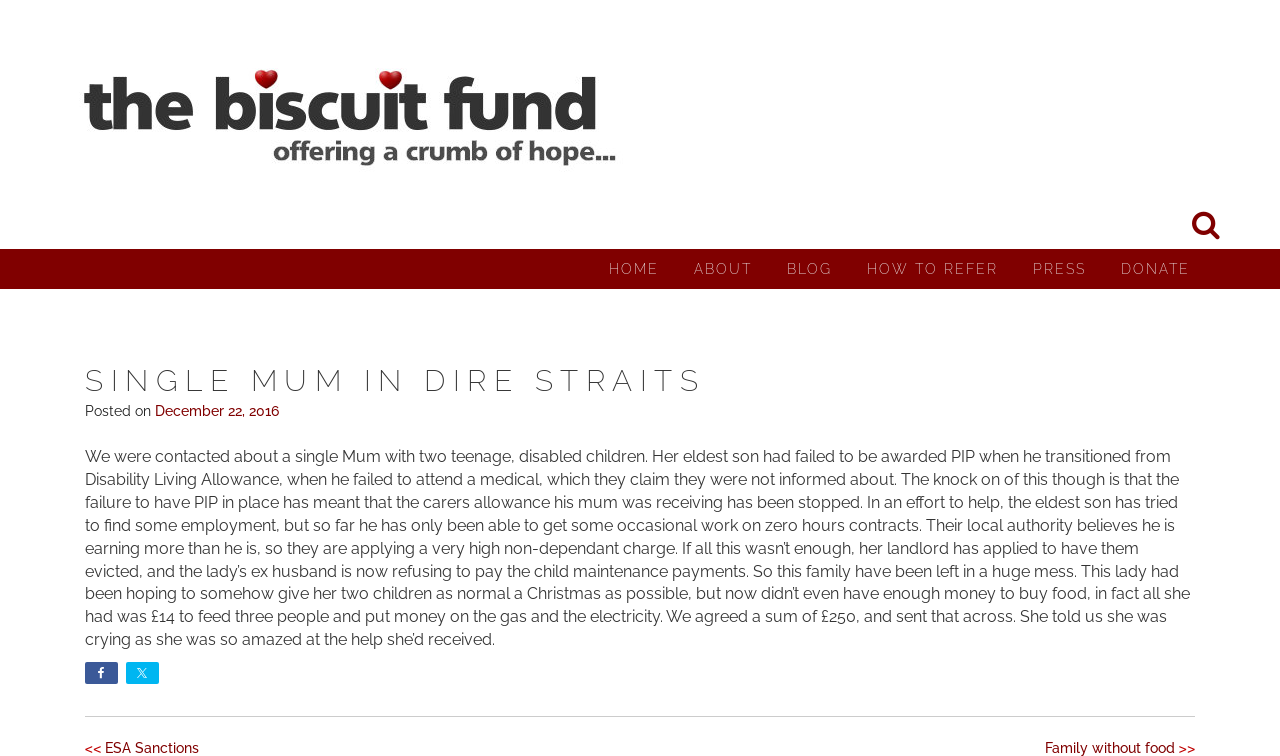Locate the UI element described by December 22, 2016August 31, 2019 and provide its bounding box coordinates. Use the format (top-left x, top-left y, bottom-right x, bottom-right y) with all values as floating point numbers between 0 and 1.

[0.121, 0.533, 0.218, 0.554]